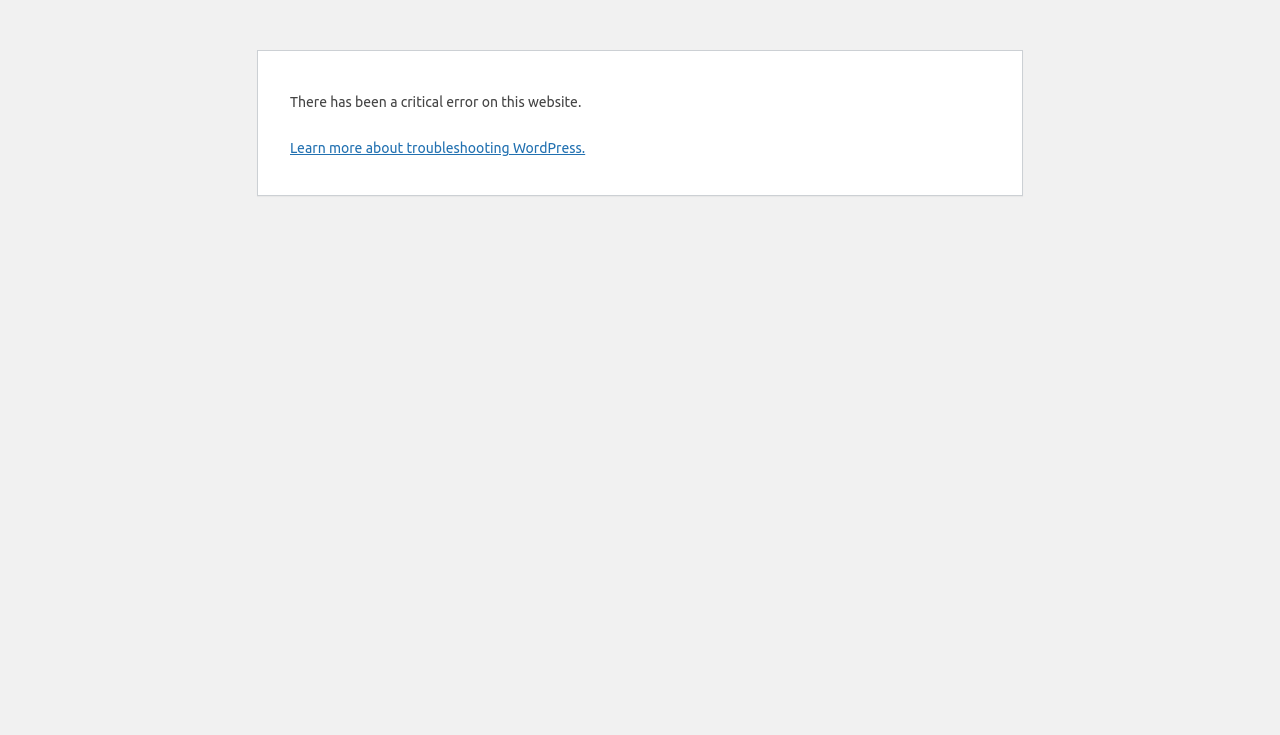Please determine the bounding box coordinates for the UI element described here. Use the format (top-left x, top-left y, bottom-right x, bottom-right y) with values bounded between 0 and 1: Learn more about troubleshooting WordPress.

[0.227, 0.19, 0.457, 0.212]